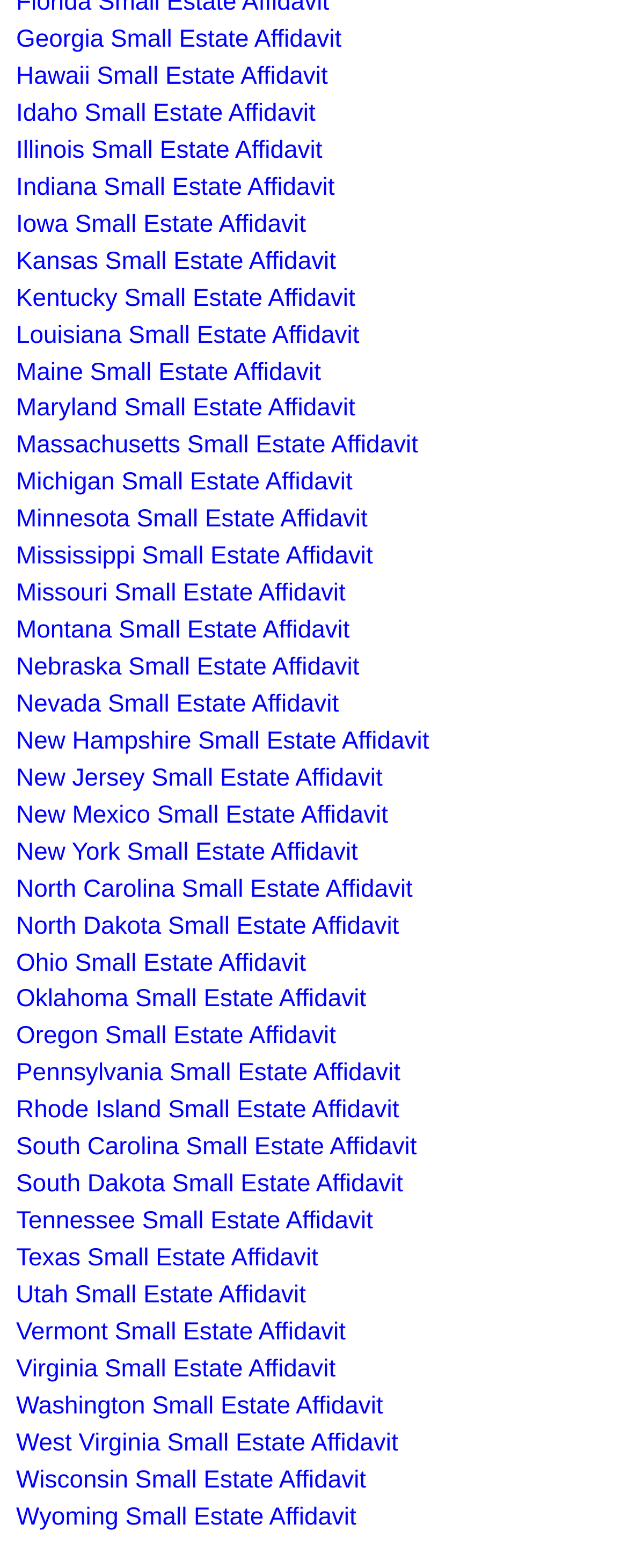How many states are represented on the webpage? Observe the screenshot and provide a one-word or short phrase answer.

50